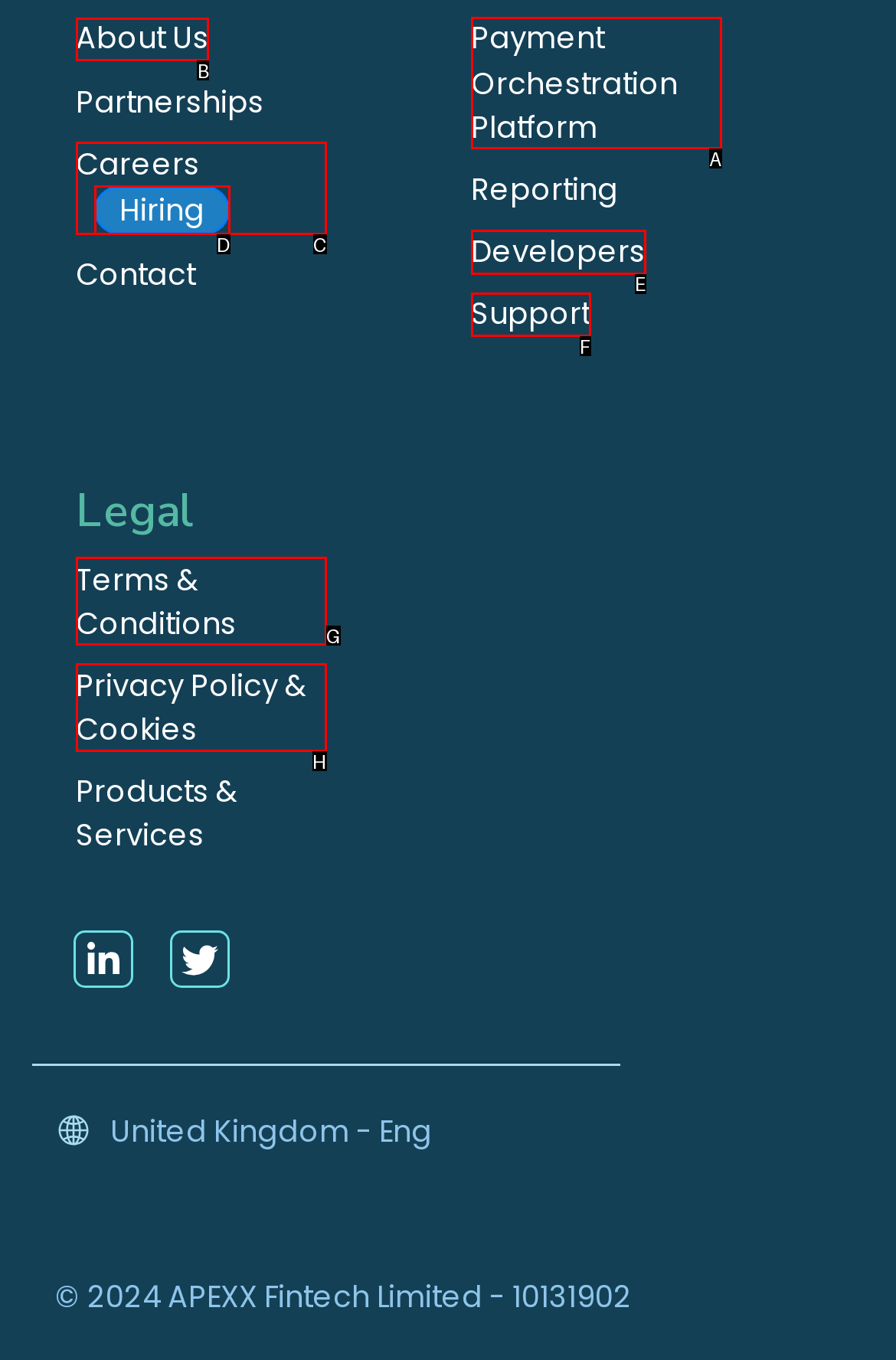To execute the task: Click on About Us, which one of the highlighted HTML elements should be clicked? Answer with the option's letter from the choices provided.

B